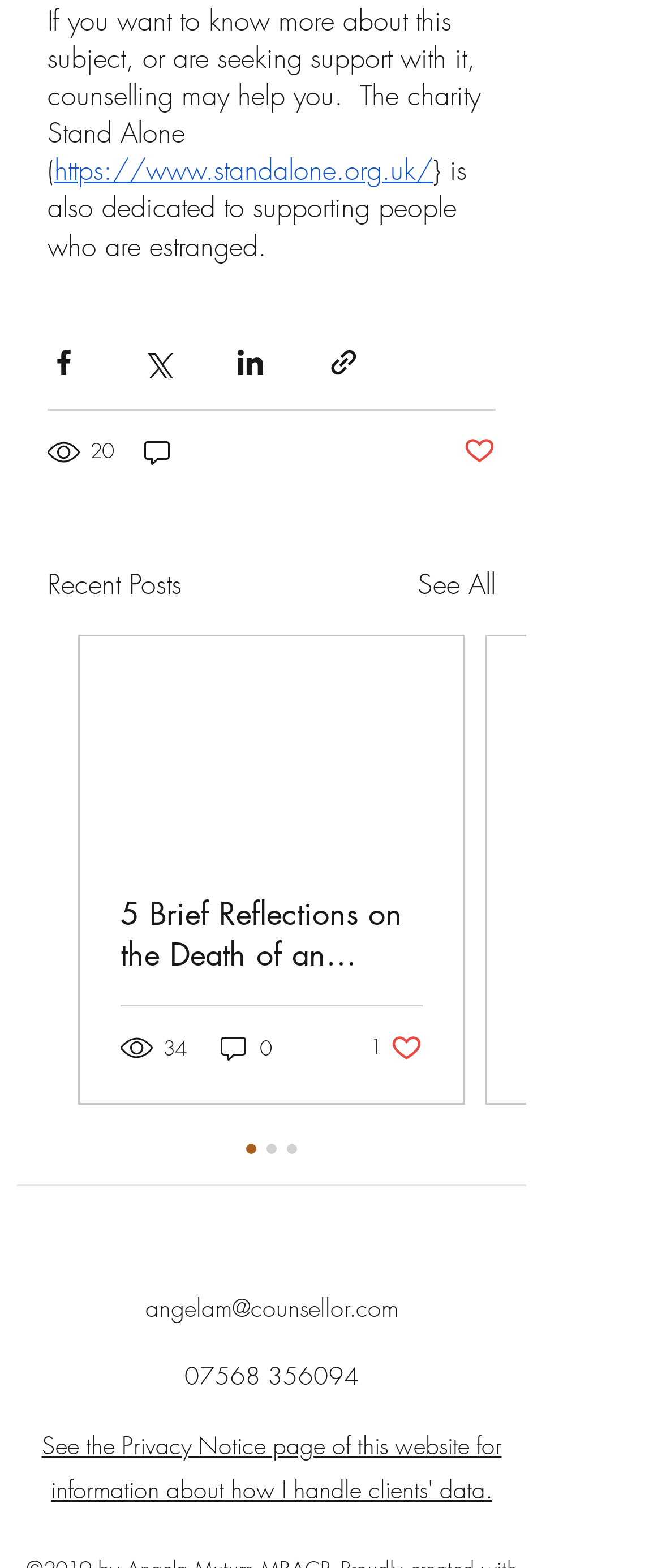What is the purpose of counselling mentioned in the text?
Please provide a comprehensive answer based on the visual information in the image.

The text mentions that counselling may help if you want to know more about the subject or are seeking support with it.